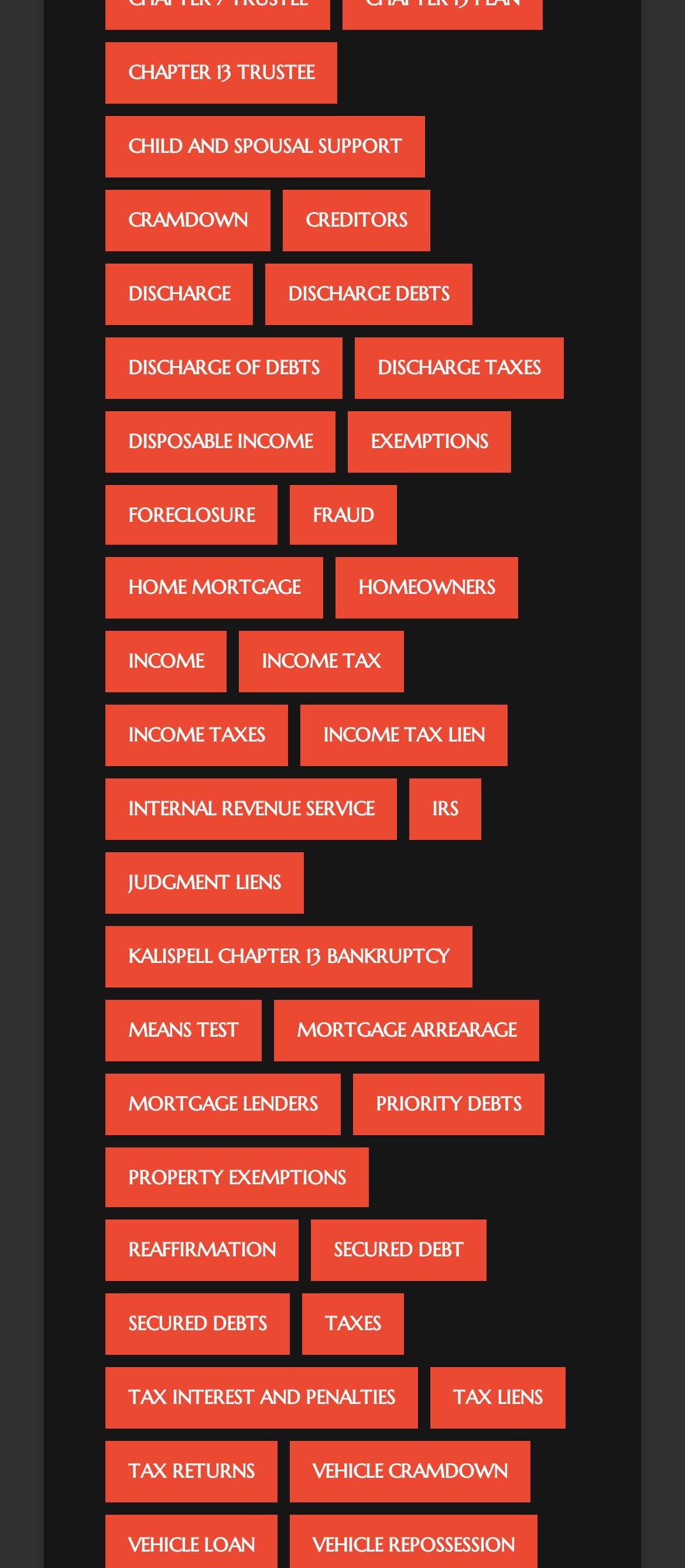Determine the bounding box coordinates for the area you should click to complete the following instruction: "Check tax liens".

[0.628, 0.872, 0.826, 0.911]